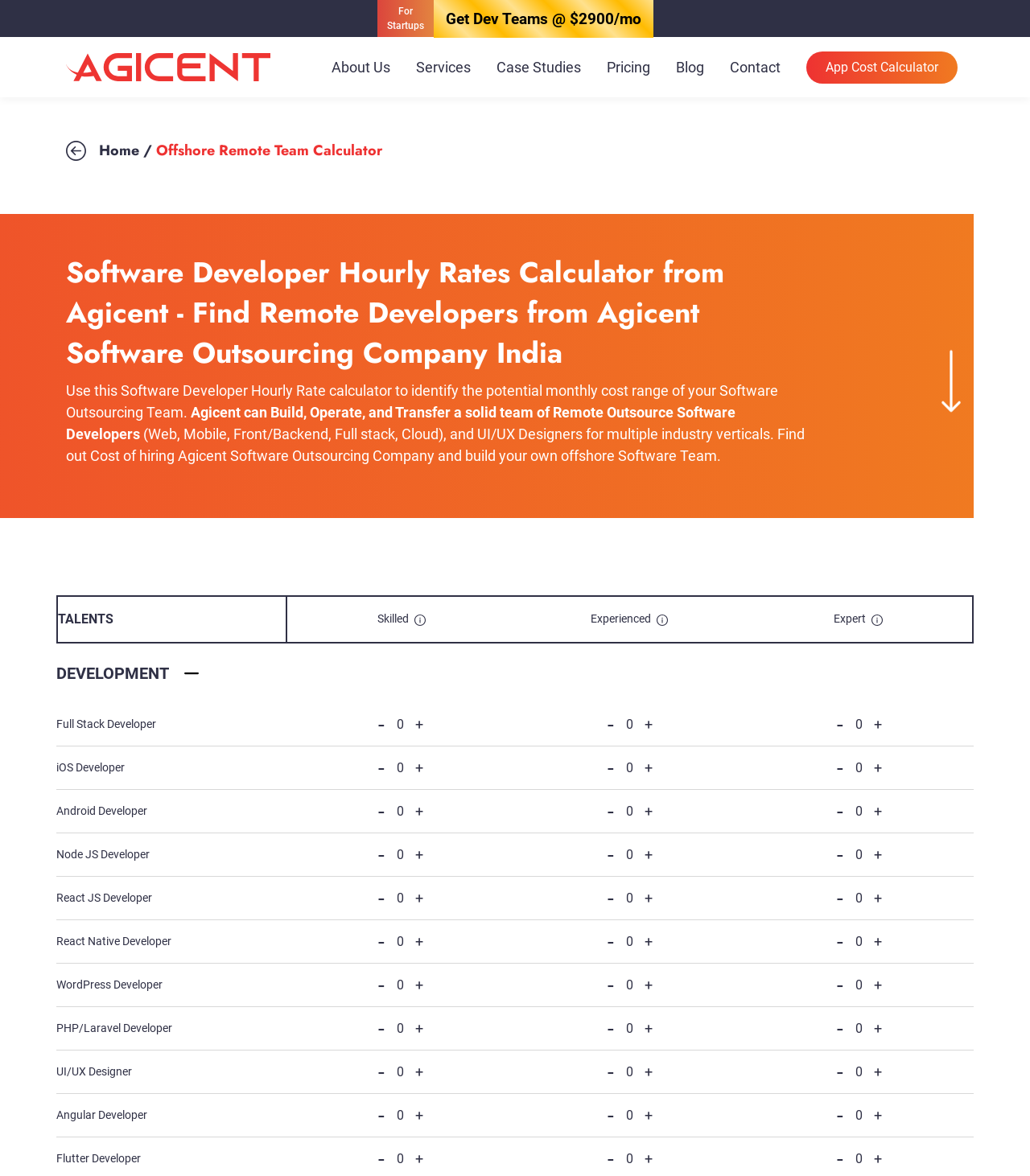Respond with a single word or phrase for the following question: 
What is the purpose of this calculator?

Software Developer Hourly Rate calculator